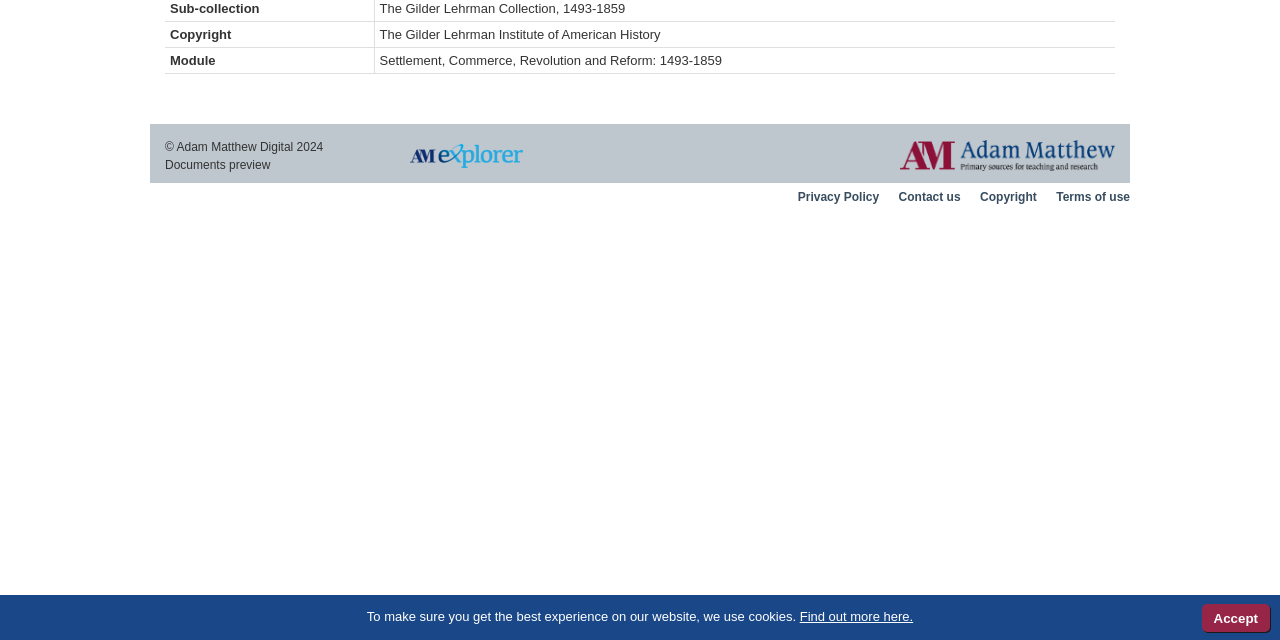Please determine the bounding box coordinates for the element with the description: "alt="AMexplorer" title="AMexplorer"".

[0.32, 0.211, 0.409, 0.275]